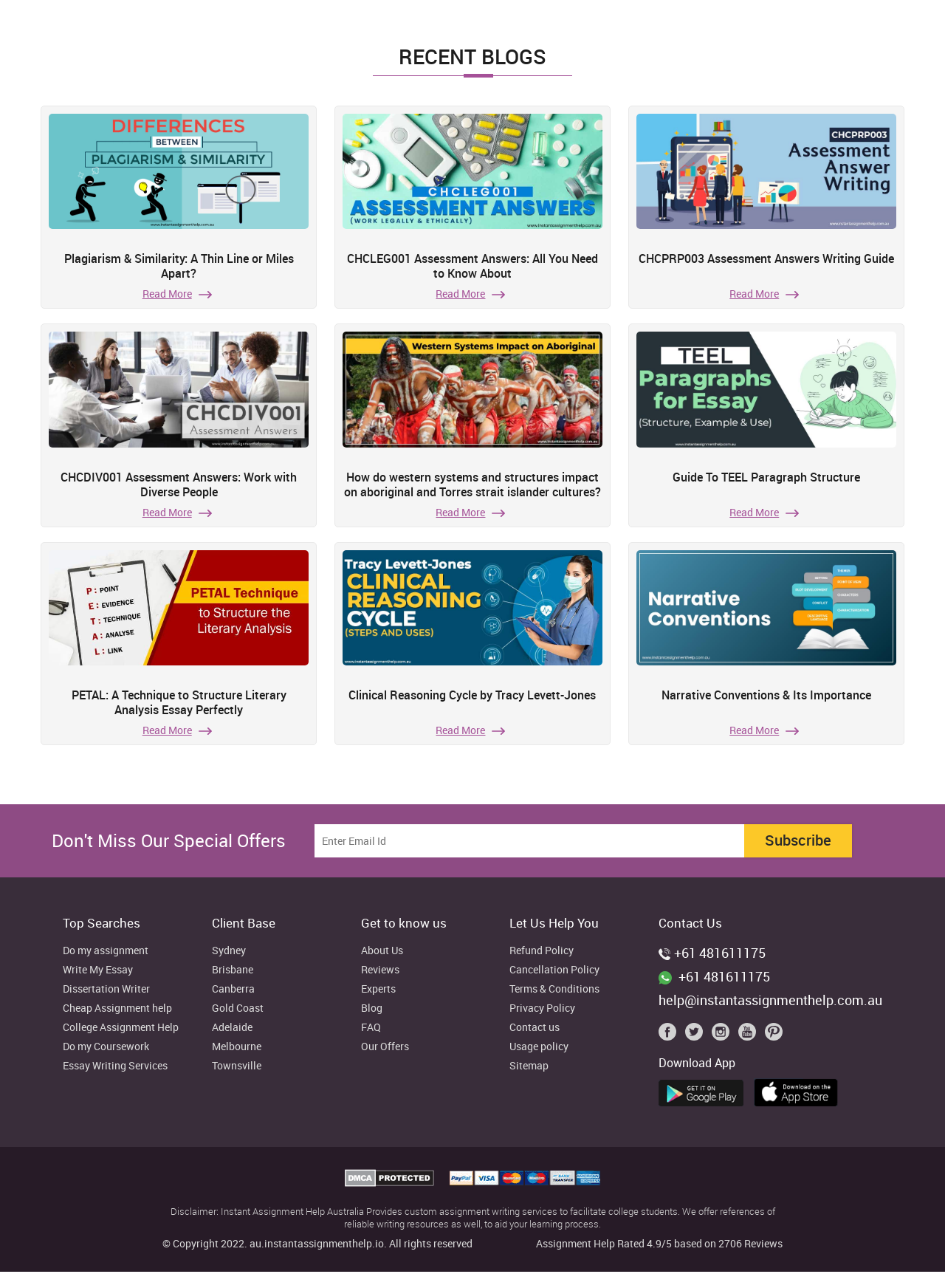Determine the bounding box coordinates of the clickable region to execute the instruction: "Search for Do my assignment". The coordinates should be four float numbers between 0 and 1, denoted as [left, top, right, bottom].

[0.066, 0.733, 0.201, 0.748]